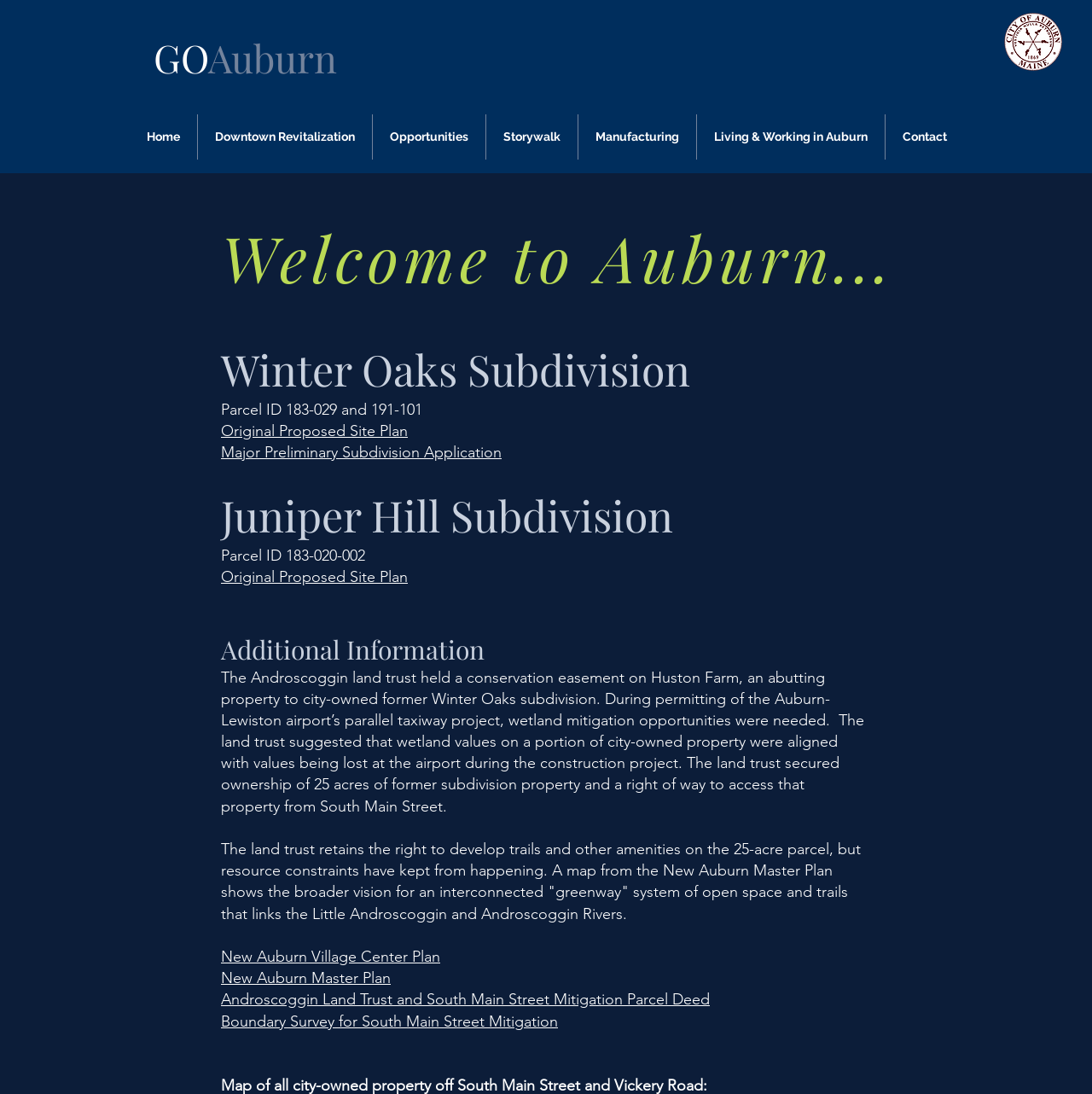How many links are available under 'Site' navigation?
Based on the screenshot, respond with a single word or phrase.

7